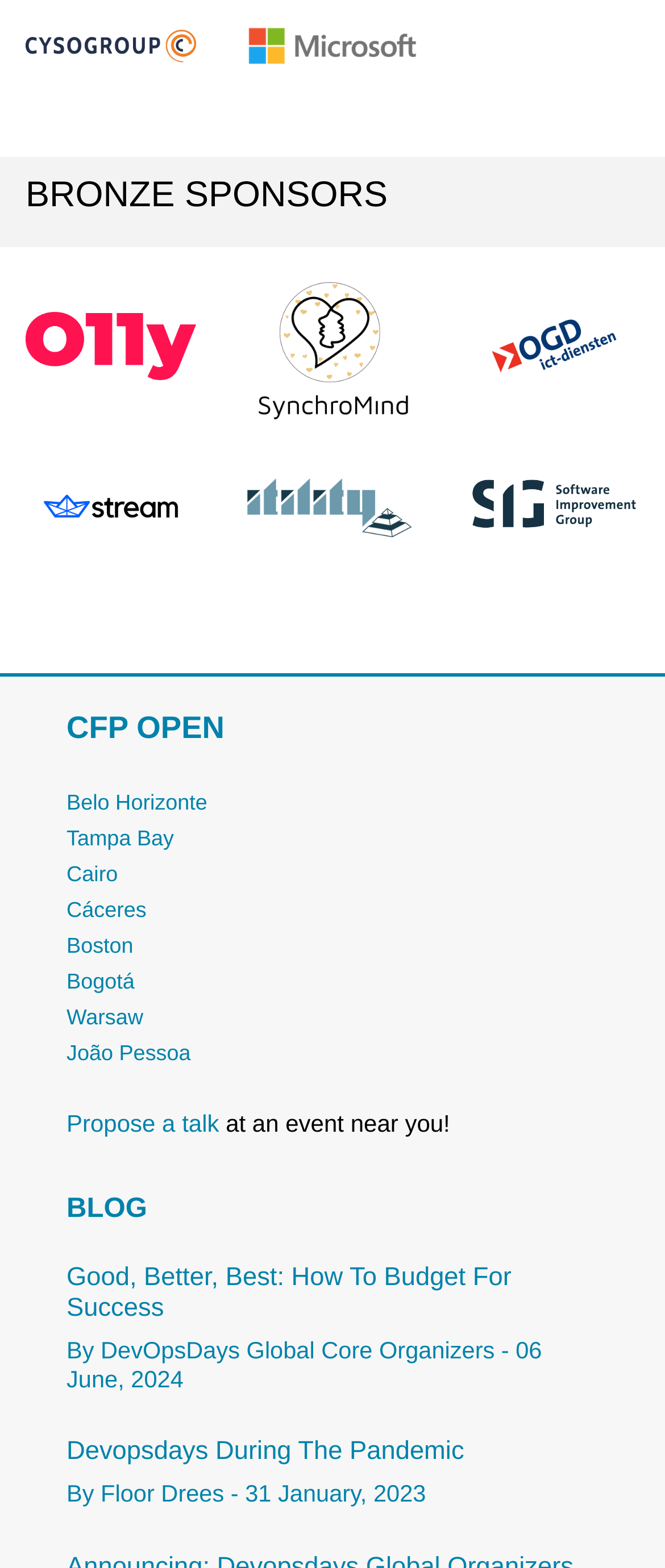Respond with a single word or phrase to the following question:
What is the title of the first blog post?

Good, Better, Best: How To Budget For Success